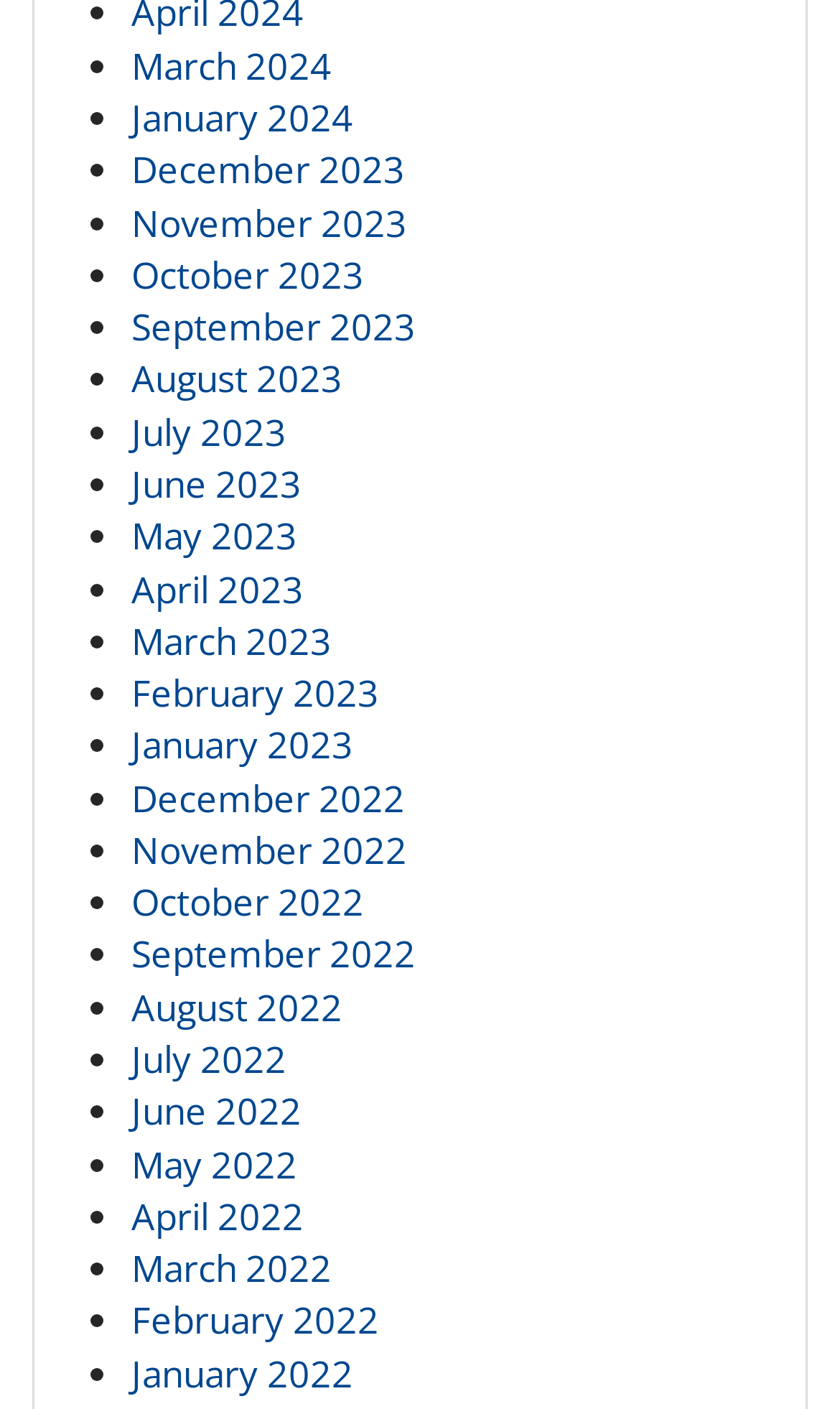Please find the bounding box coordinates (top-left x, top-left y, bottom-right x, bottom-right y) in the screenshot for the UI element described as follows: alt="mju. design"

None